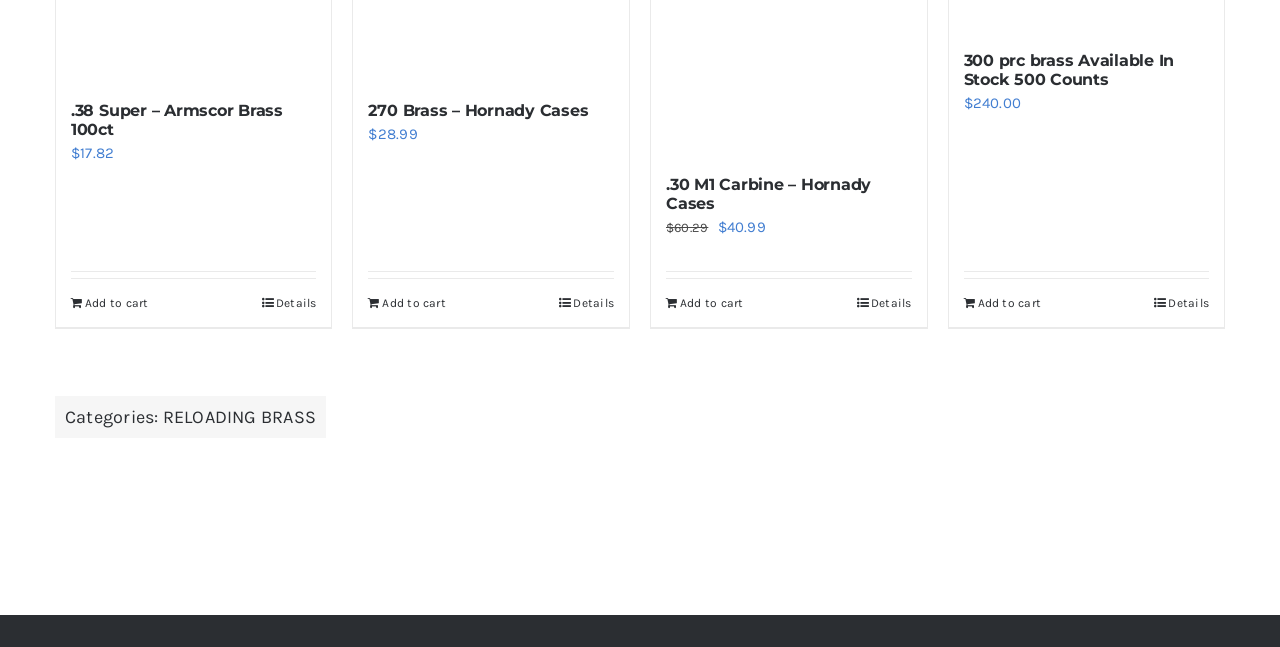Using the description "270 Brass – Hornady Cases", predict the bounding box of the relevant HTML element.

[0.288, 0.155, 0.46, 0.185]